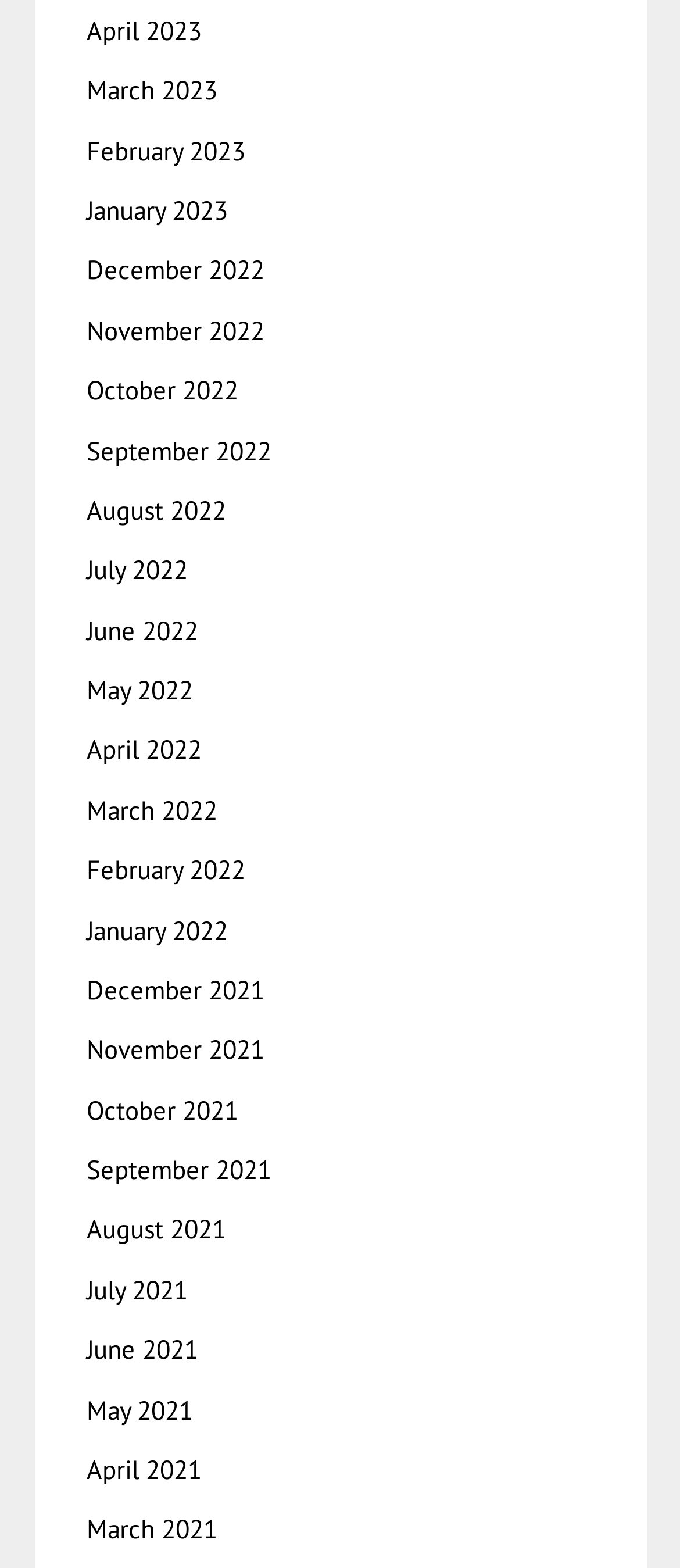Please find the bounding box coordinates of the clickable region needed to complete the following instruction: "access January 2023". The bounding box coordinates must consist of four float numbers between 0 and 1, i.e., [left, top, right, bottom].

[0.127, 0.123, 0.335, 0.145]